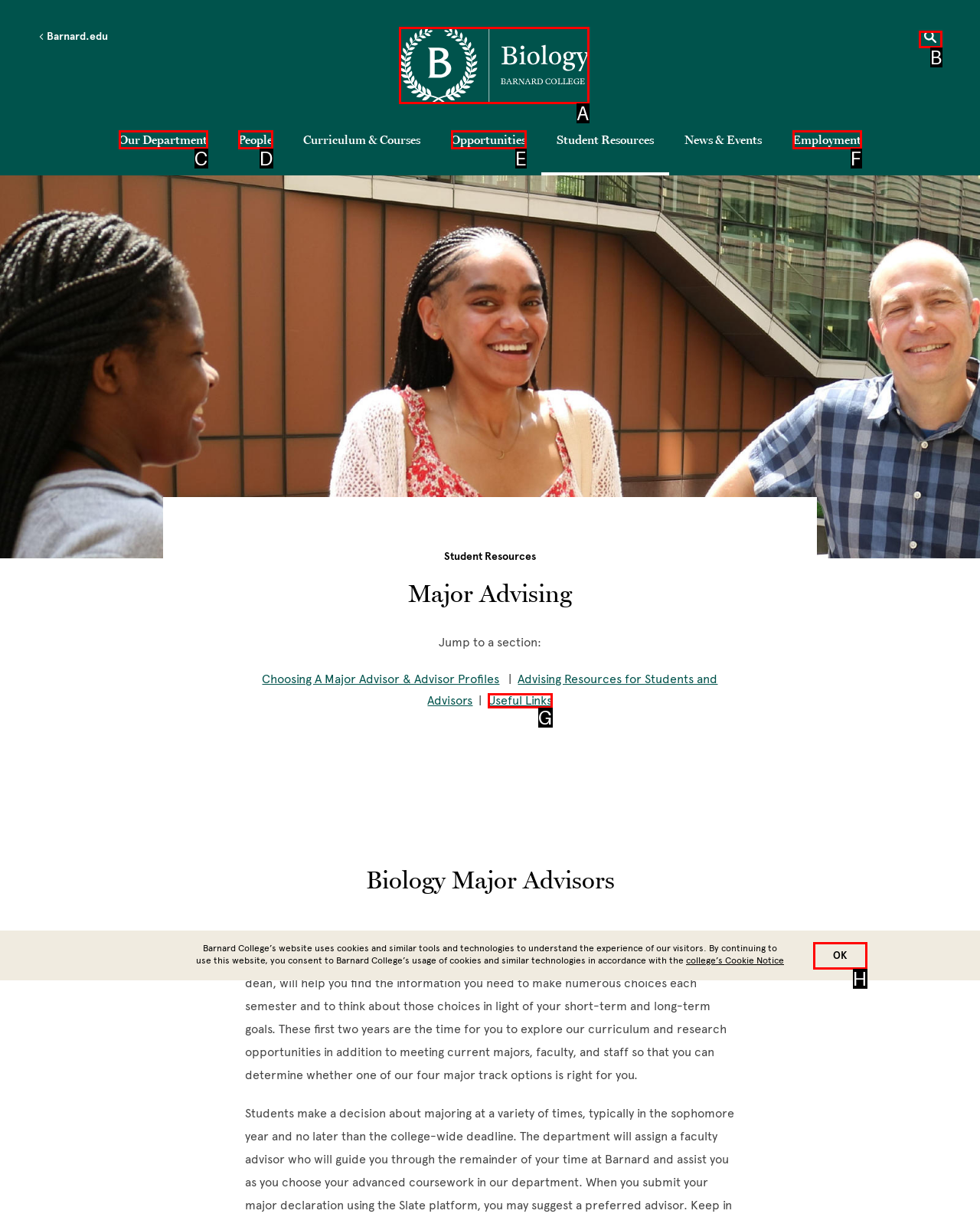Select the letter that corresponds to the UI element described as: OK
Answer by providing the letter from the given choices.

H